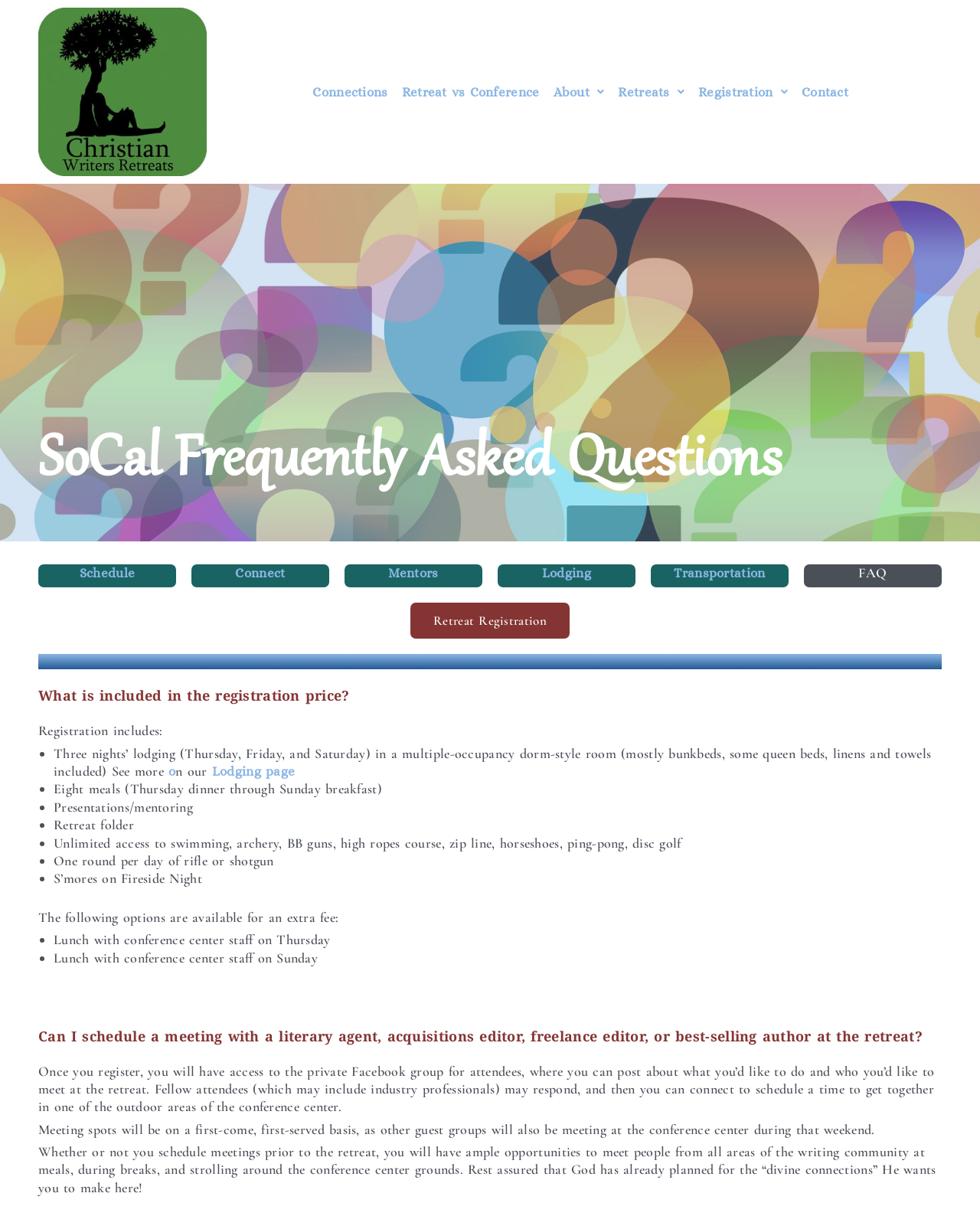Provide the bounding box coordinates for the UI element that is described by this text: "Retreat vs Conference". The coordinates should be in the form of four float numbers between 0 and 1: [left, top, right, bottom].

[0.403, 0.059, 0.557, 0.092]